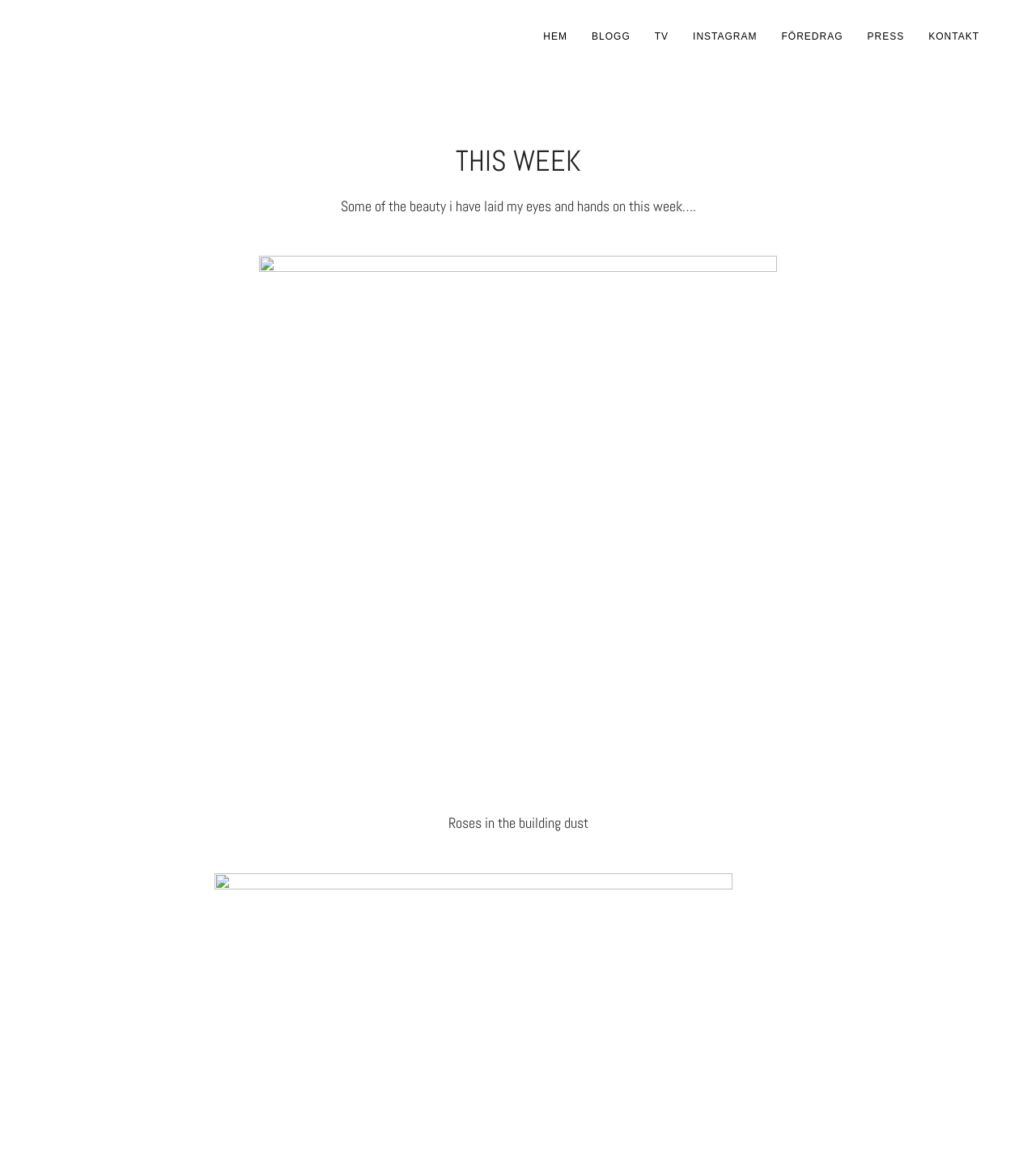How many links are there in the top navigation bar?
We need a detailed and meticulous answer to the question.

The top navigation bar contains links to 'HEM', 'BLOGG', 'TV', 'INSTAGRAM', 'FÖREDRAG', 'PRESS', and 'KONTAKT'. Counting these links, there are 7 in total.